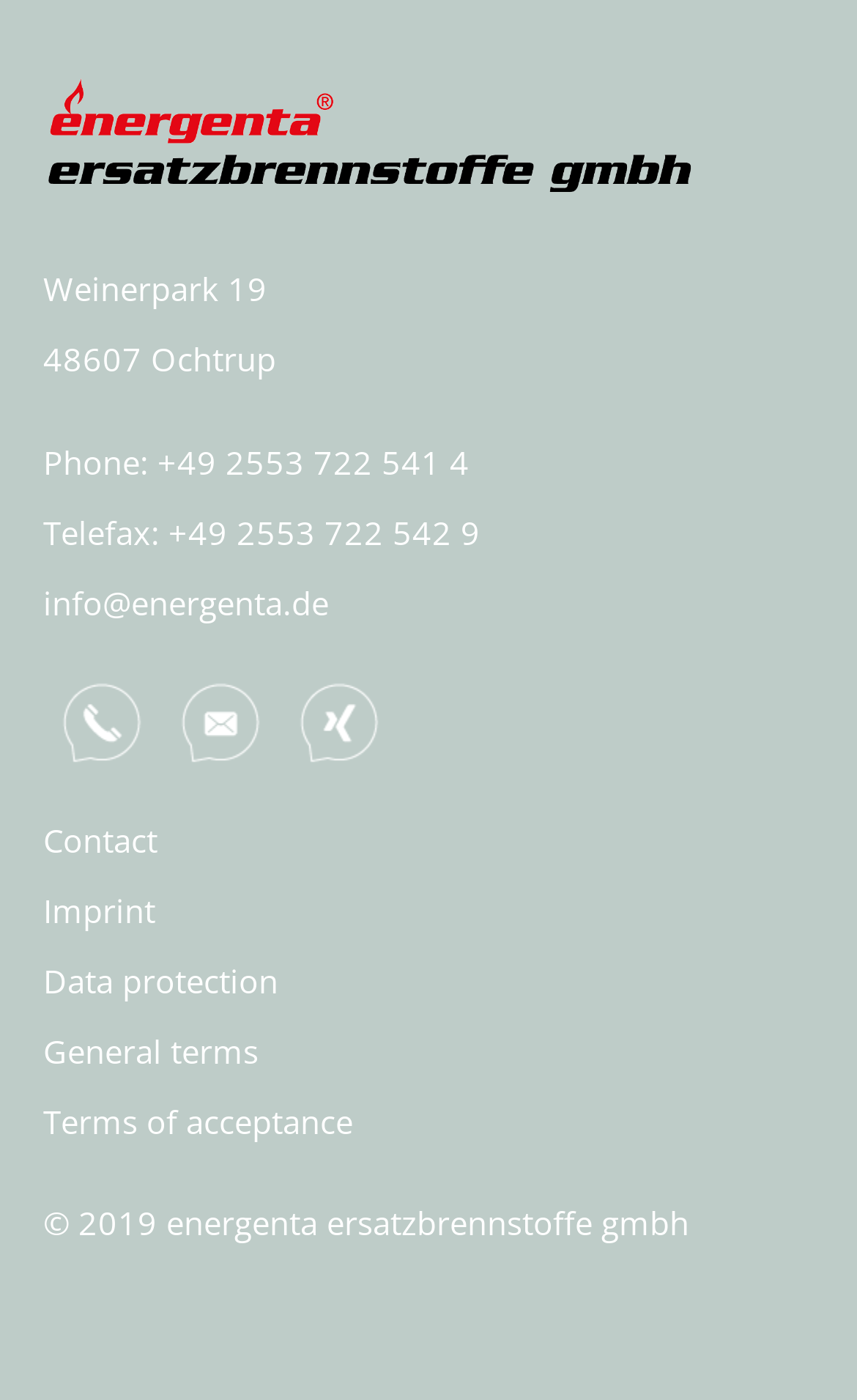Please find and report the bounding box coordinates of the element to click in order to perform the following action: "Click the phone number". The coordinates should be expressed as four float numbers between 0 and 1, in the format [left, top, right, bottom].

[0.183, 0.305, 0.547, 0.355]